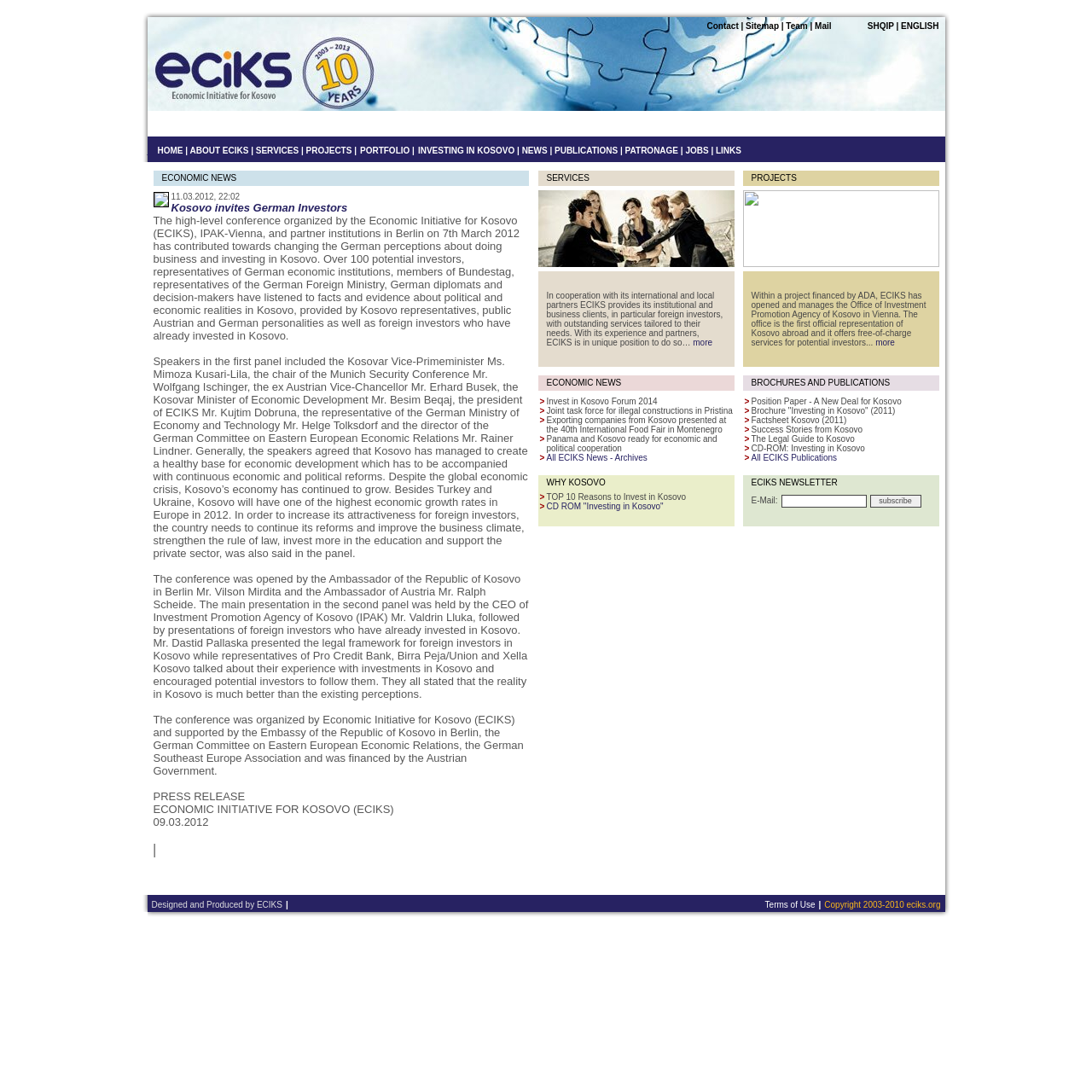Please indicate the bounding box coordinates for the clickable area to complete the following task: "Switch to the 'SHQIP' language". The coordinates should be specified as four float numbers between 0 and 1, i.e., [left, top, right, bottom].

[0.794, 0.019, 0.819, 0.028]